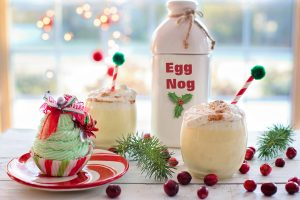Offer a detailed narrative of the scene depicted in the image.

The image features a festive arrangement of holiday treats, prominently showcasing two delightful glasses of eggnog topped with frothy cream and a sprinkle of nutmeg. Beside them, there's a whimsical cupcake decorated in swirls of green and red frosting, presented on a striped plate that adds to the cheerful aesthetic. A charming milk bottle labeled 'Egg Nog' sits in the background, complete with decorative accents like a green pom-pom and sprigs of evergreen. The scene is enhanced by holiday-themed decor, including red cranberries scattered across the table and soft bokeh lights twinkling in the background, creating a warm and inviting atmosphere perfect for winter celebrations.